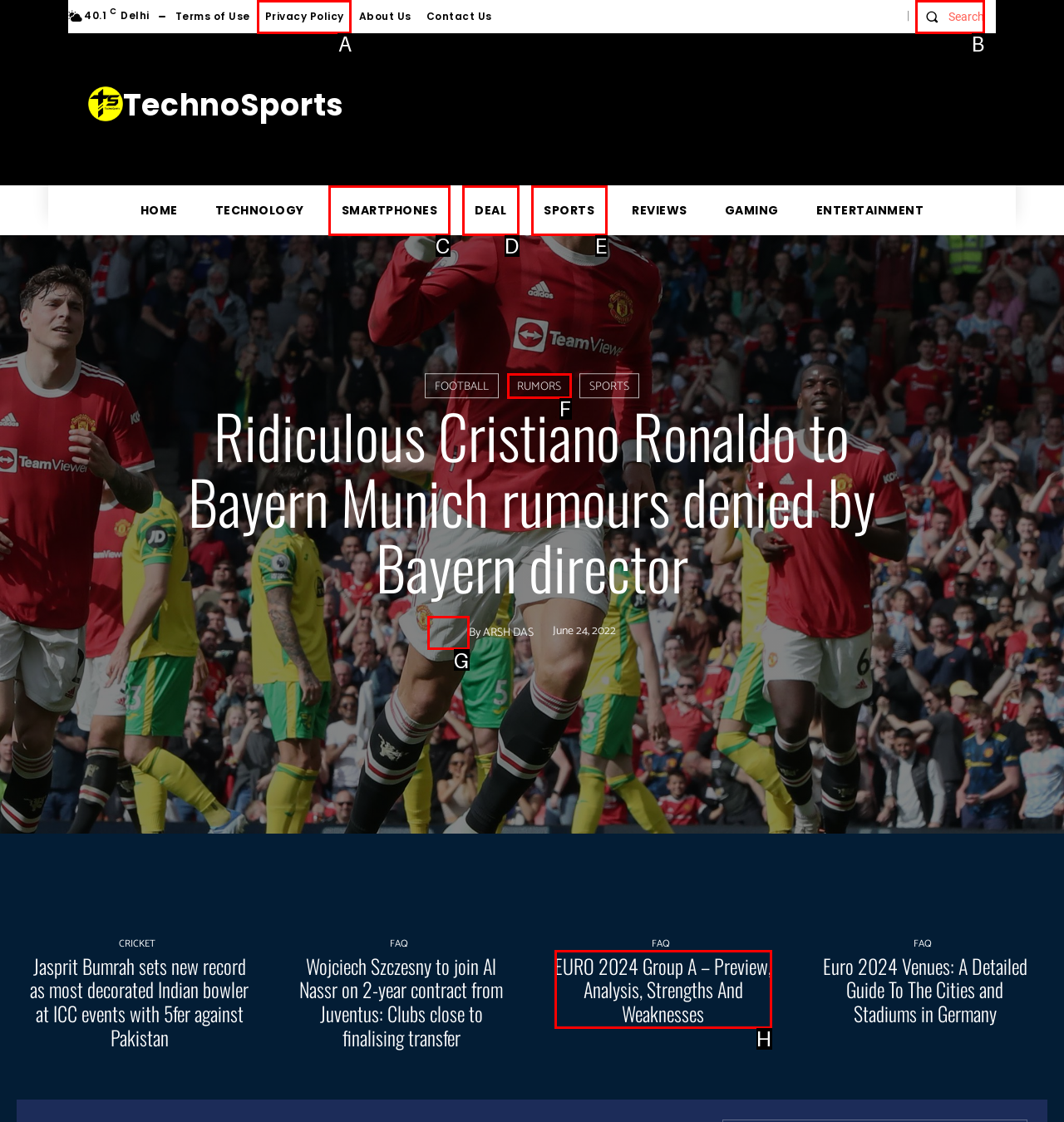Identify the letter that best matches this UI element description: parent_node: By title="Arsh Das"
Answer with the letter from the given options.

G